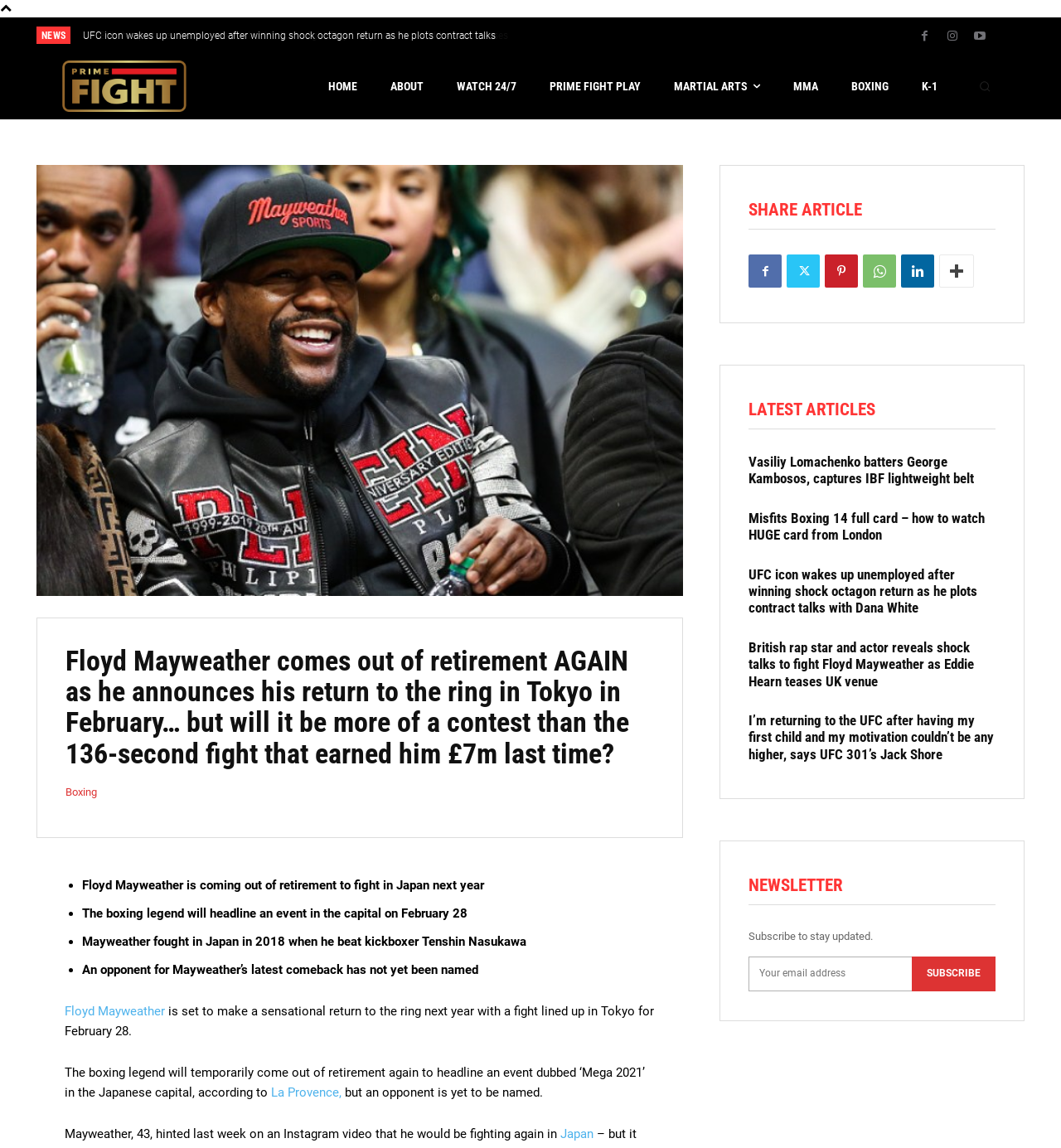Please specify the bounding box coordinates for the clickable region that will help you carry out the instruction: "Search for something".

[0.915, 0.063, 0.941, 0.087]